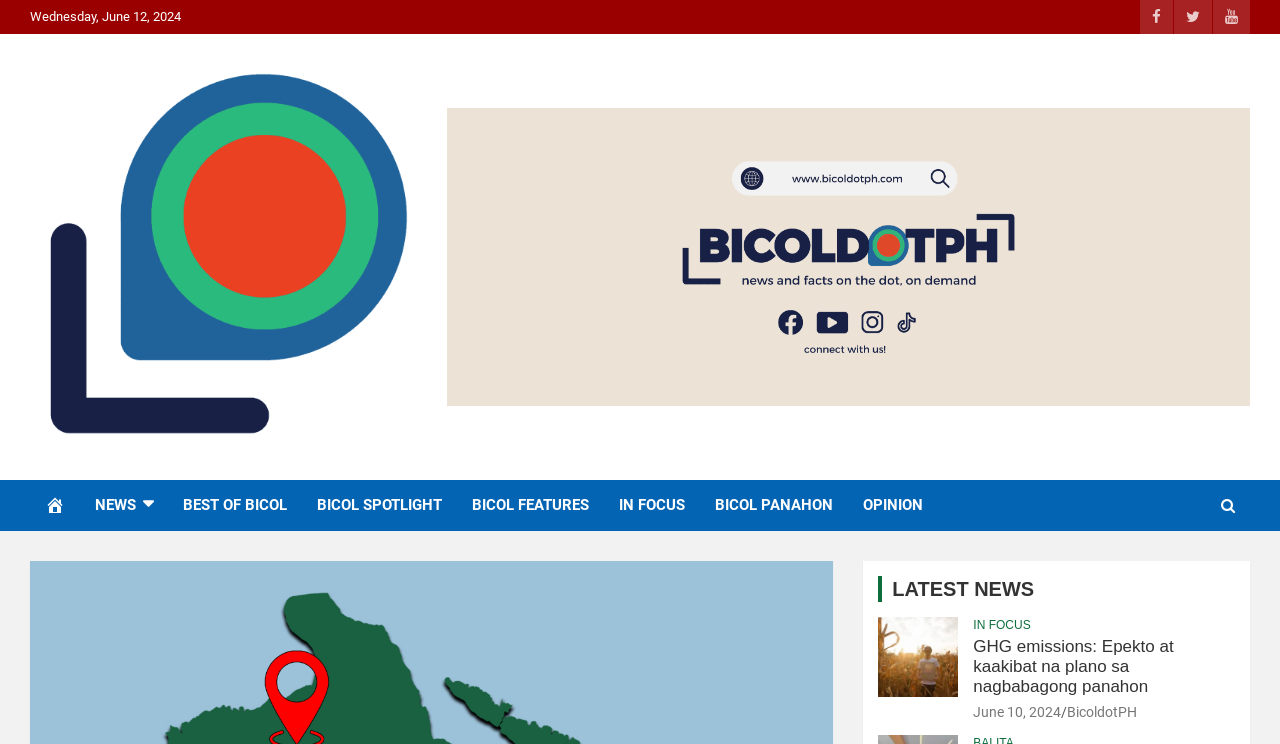Please find the bounding box for the following UI element description. Provide the coordinates in (top-left x, top-left y, bottom-right x, bottom-right y) format, with values between 0 and 1: Opinion

[0.662, 0.645, 0.733, 0.713]